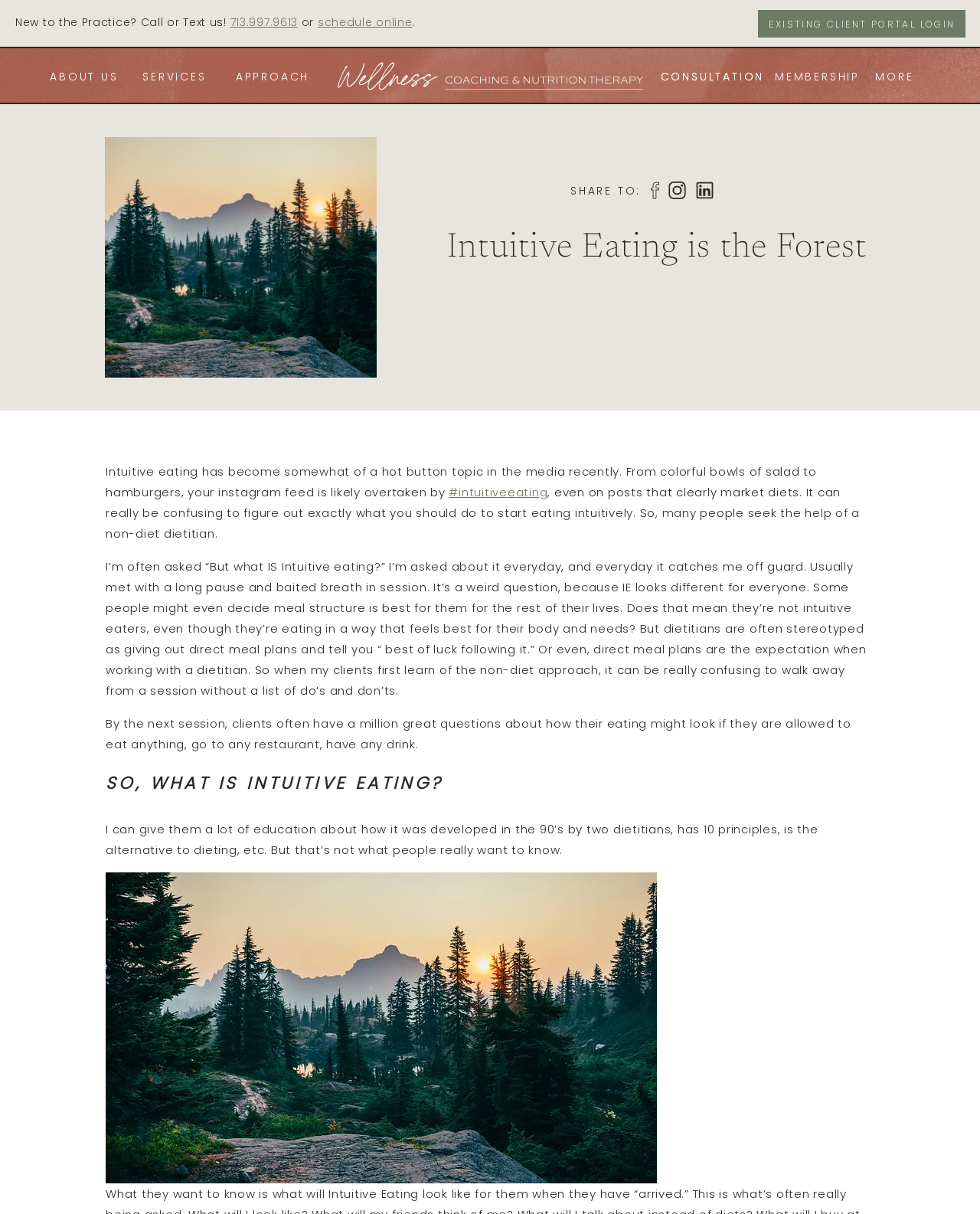Select the bounding box coordinates of the element I need to click to carry out the following instruction: "Read about what is intuitive eating".

[0.108, 0.632, 0.888, 0.659]